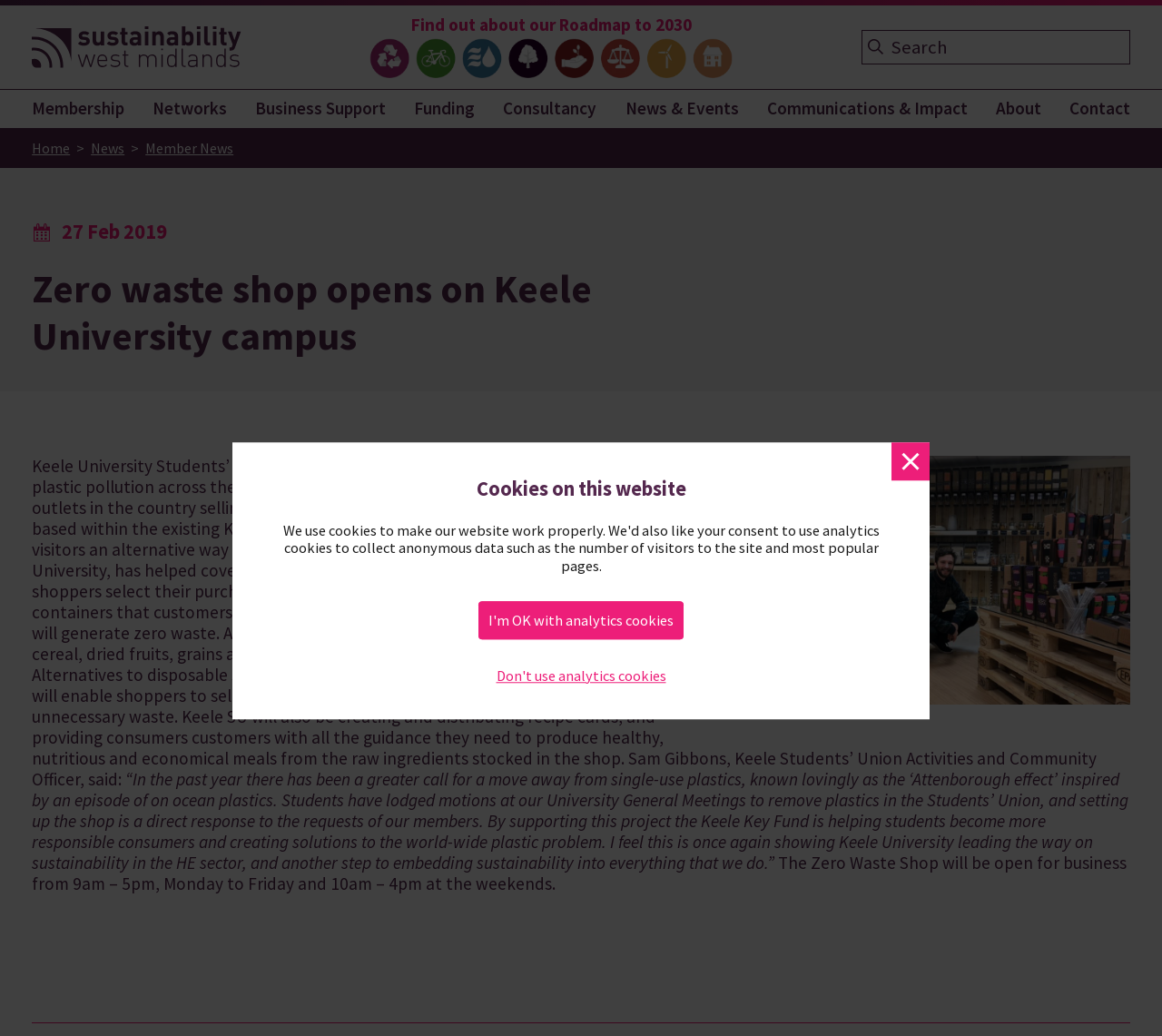Pinpoint the bounding box coordinates of the area that must be clicked to complete this instruction: "Click FROM RECENT ISSUE link".

None